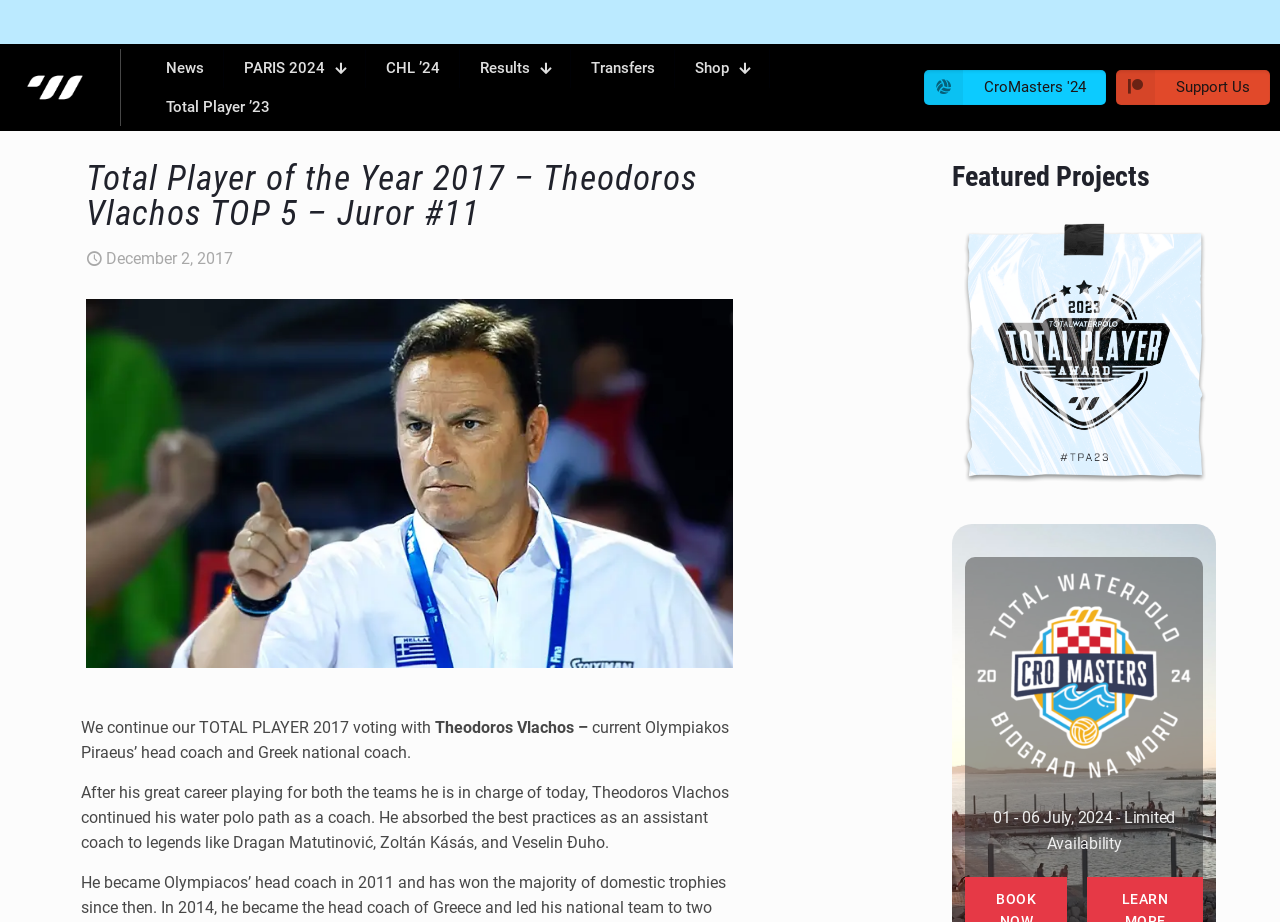Refer to the image and offer a detailed explanation in response to the question: What is the event happening on July 1-6, 2024?

I found the answer by looking at the static text '01 - 06 July, 2024 - Limited Availability' which indicates that there is an event with limited availability happening on July 1-6, 2024.